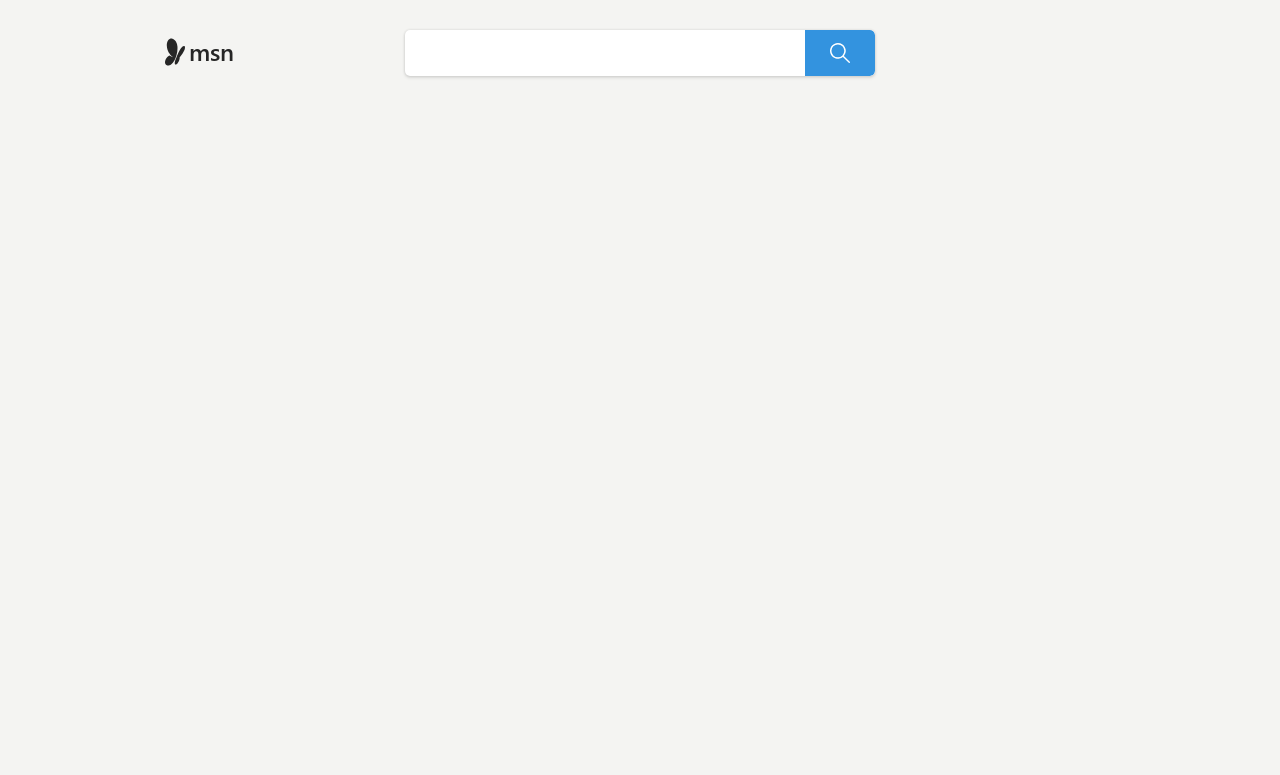Bounding box coordinates are specified in the format (top-left x, top-left y, bottom-right x, bottom-right y). All values are floating point numbers bounded between 0 and 1. Please provide the bounding box coordinate of the region this sentence describes: aria-label="输入搜索词" name="q" title="输入搜索词"

[0.316, 0.039, 0.629, 0.096]